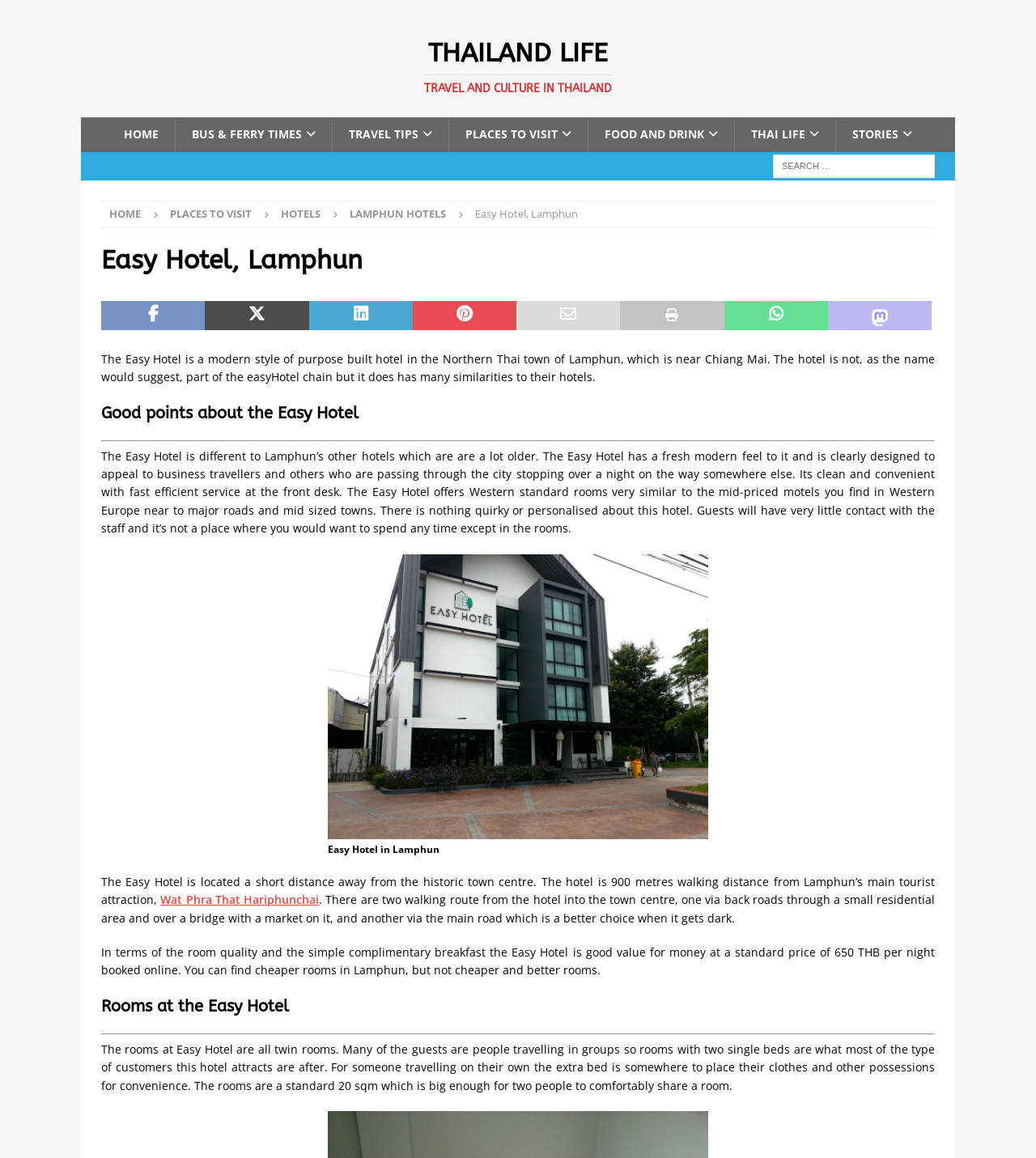Locate the bounding box coordinates of the segment that needs to be clicked to meet this instruction: "Go to HOME page".

[0.104, 0.102, 0.169, 0.131]